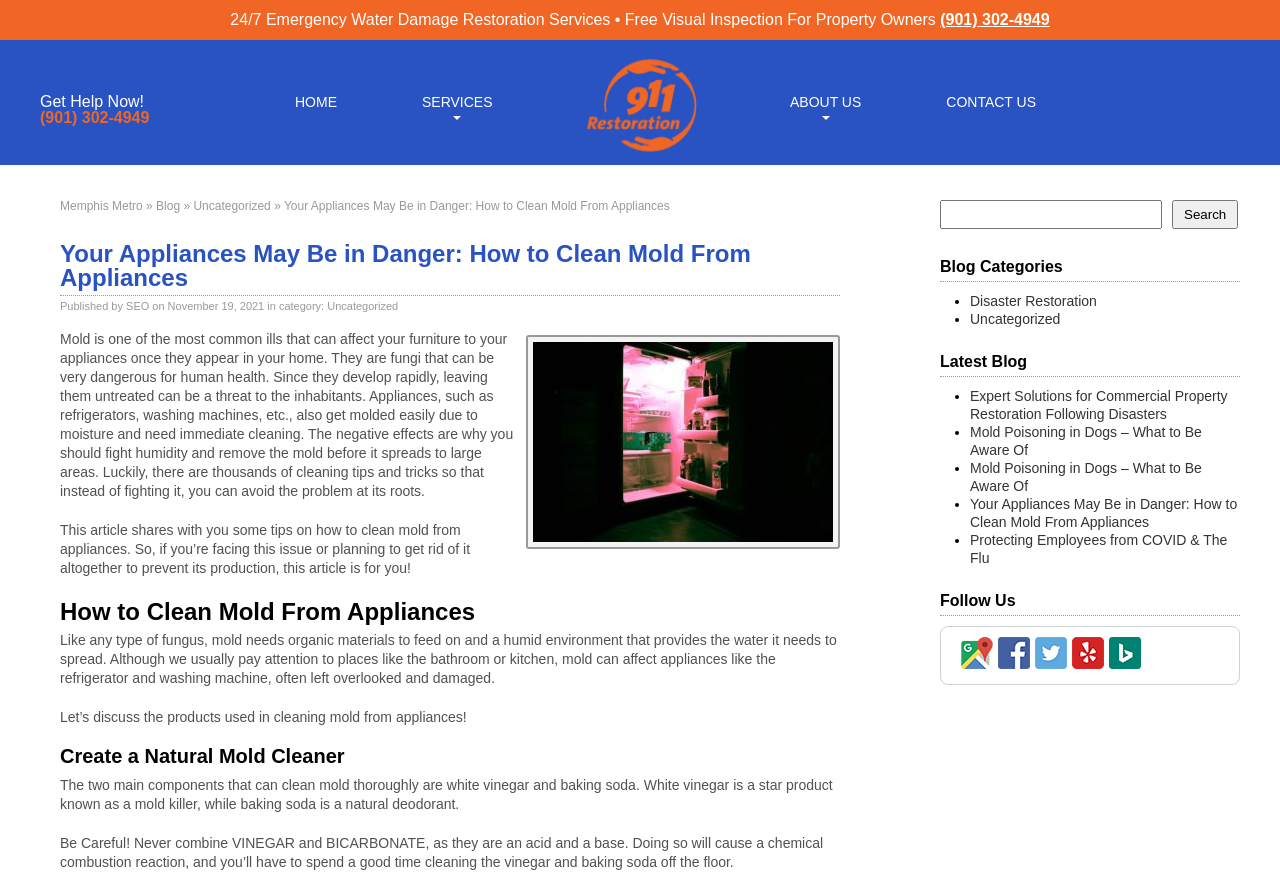Identify the bounding box coordinates for the element you need to click to achieve the following task: "Get help now". Provide the bounding box coordinates as four float numbers between 0 and 1, in the form [left, top, right, bottom].

[0.031, 0.106, 0.113, 0.125]